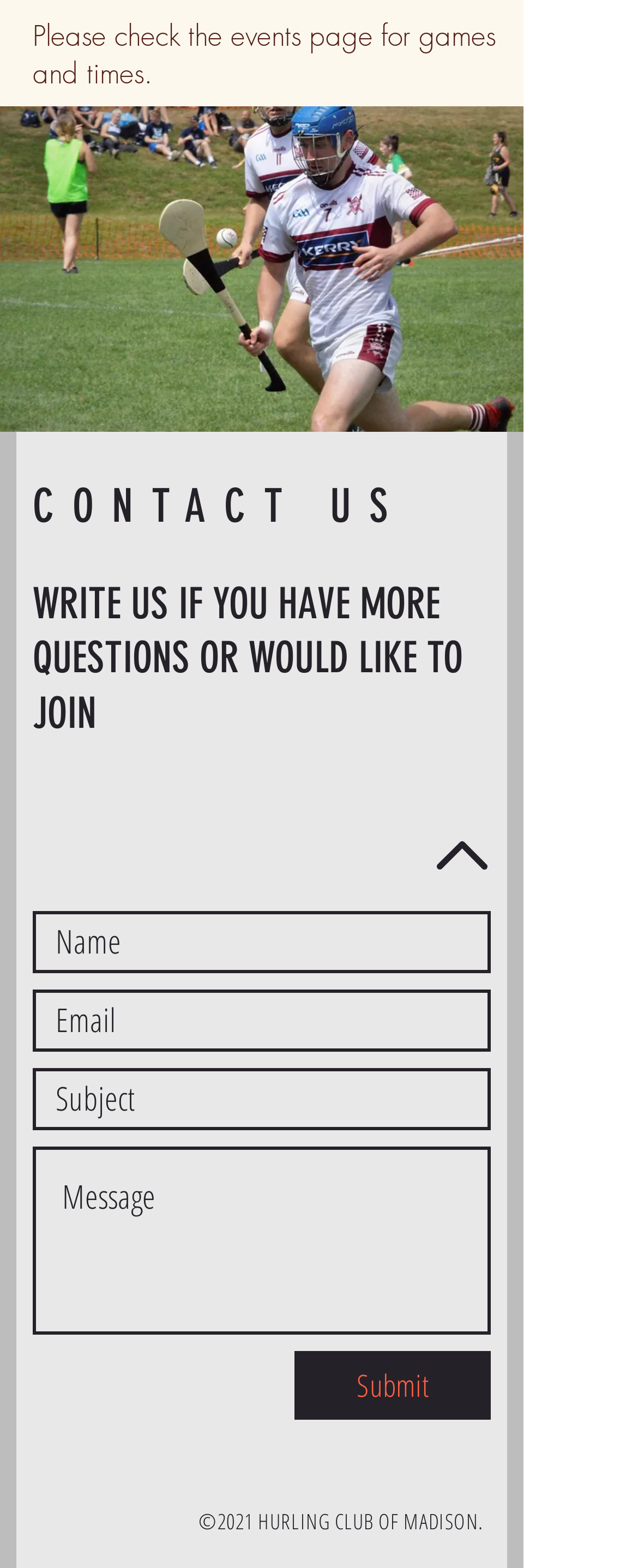Specify the bounding box coordinates (top-left x, top-left y, bottom-right x, bottom-right y) of the UI element in the screenshot that matches this description: placeholder="Message"

[0.051, 0.731, 0.769, 0.851]